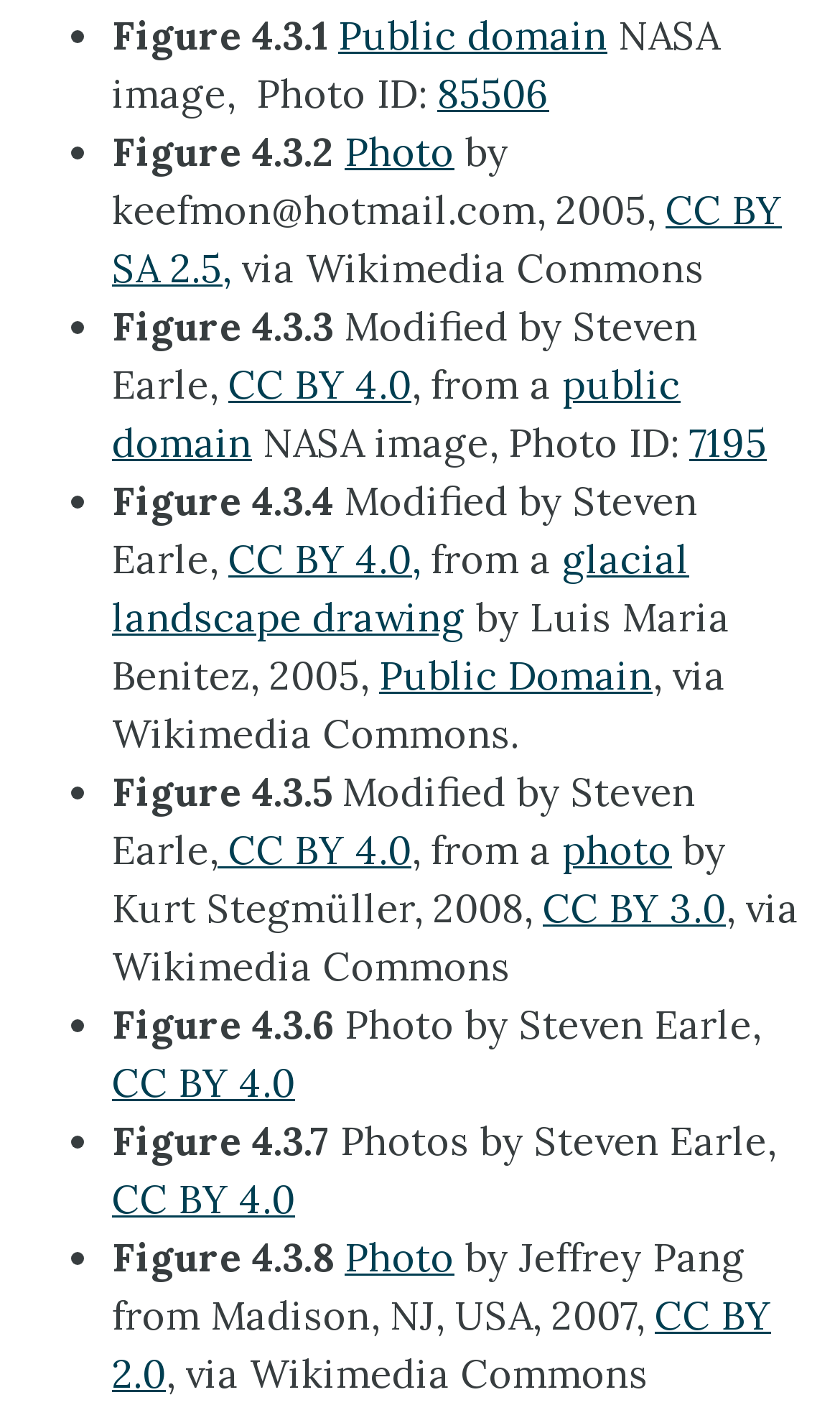Please determine the bounding box coordinates of the element's region to click in order to carry out the following instruction: "Click on 'Public domain'". The coordinates should be four float numbers between 0 and 1, i.e., [left, top, right, bottom].

[0.403, 0.008, 0.723, 0.043]